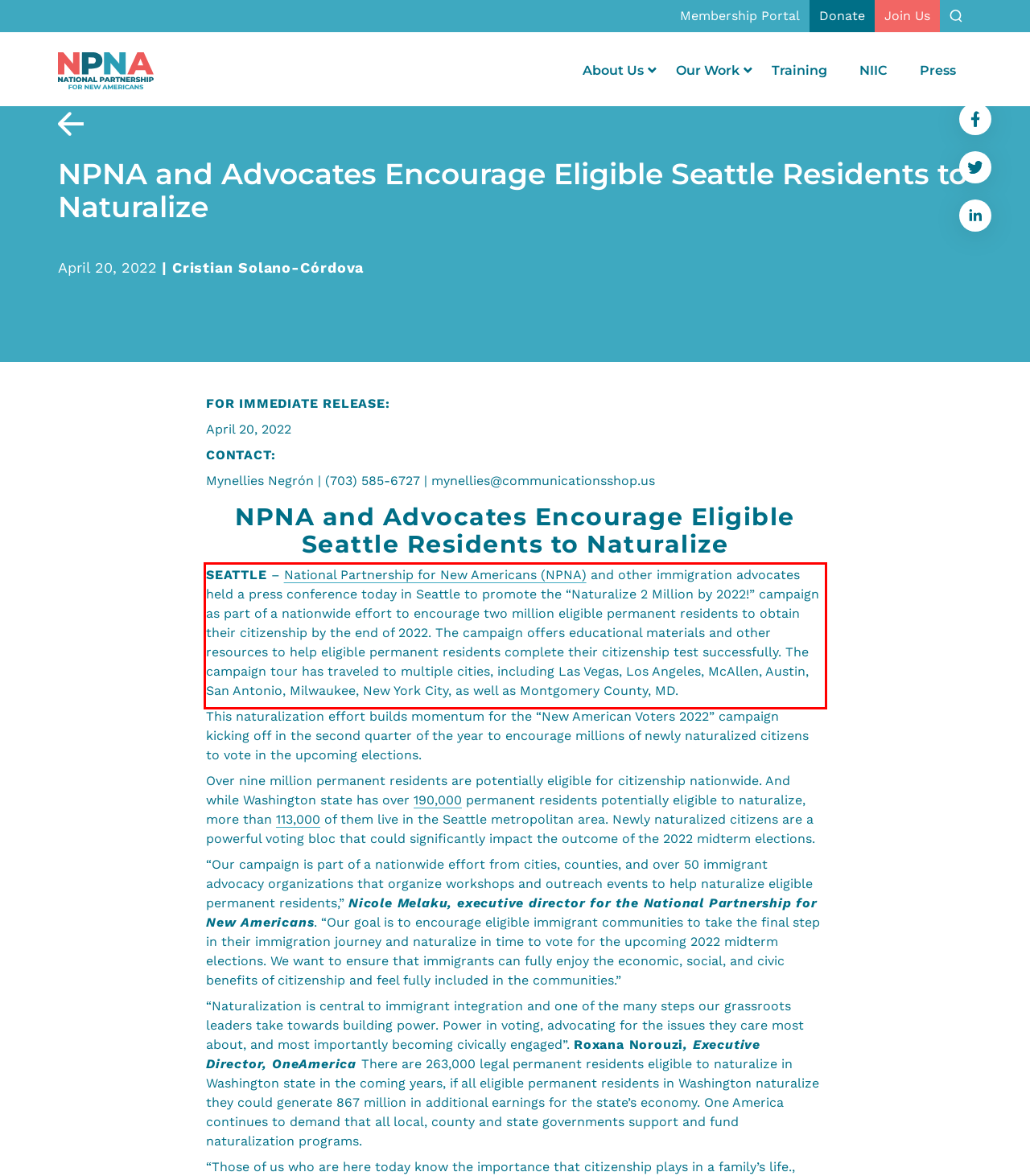Identify and extract the text within the red rectangle in the screenshot of the webpage.

SEATTLE – National Partnership for New Americans (NPNA) and other immigration advocates held a press conference today in Seattle to promote the “Naturalize 2 Million by 2022!” campaign as part of a nationwide effort to encourage two million eligible permanent residents to obtain their citizenship by the end of 2022. The campaign offers educational materials and other resources to help eligible permanent residents complete their citizenship test successfully. The campaign tour has traveled to multiple cities, including Las Vegas, Los Angeles, McAllen, Austin, San Antonio, Milwaukee, New York City, as well as Montgomery County, MD.